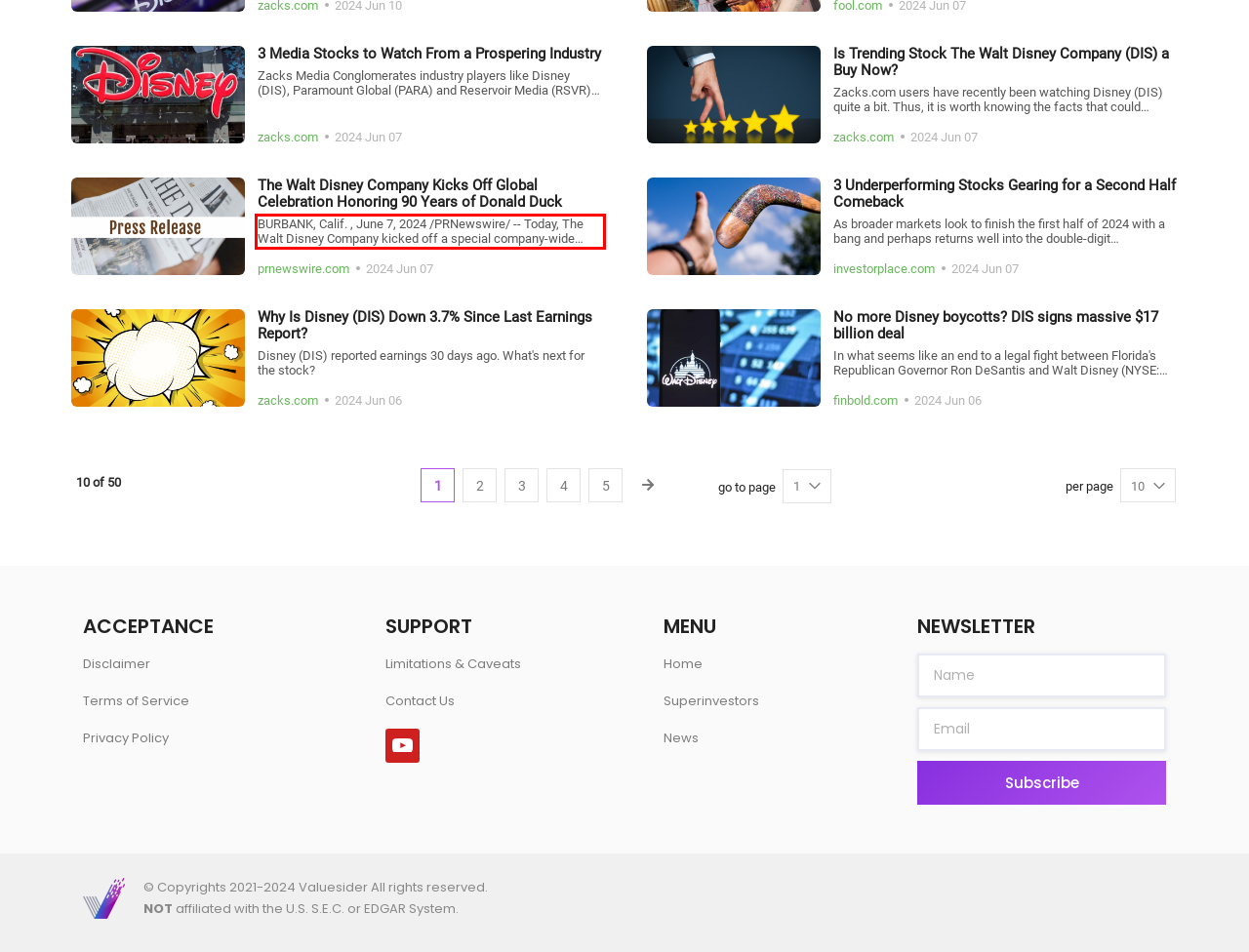Analyze the screenshot of a webpage where a red rectangle is bounding a UI element. Extract and generate the text content within this red bounding box.

BURBANK, Calif. , June 7, 2024 /PRNewswire/ -- Today, The Walt Disney Company kicked off a special company-wide campaign celebrating 90 years of Donald Duck with an exclusive first-look on Good Morning America that showcased new Donald Duck-inspired products and a surprise party in studio for Donald.